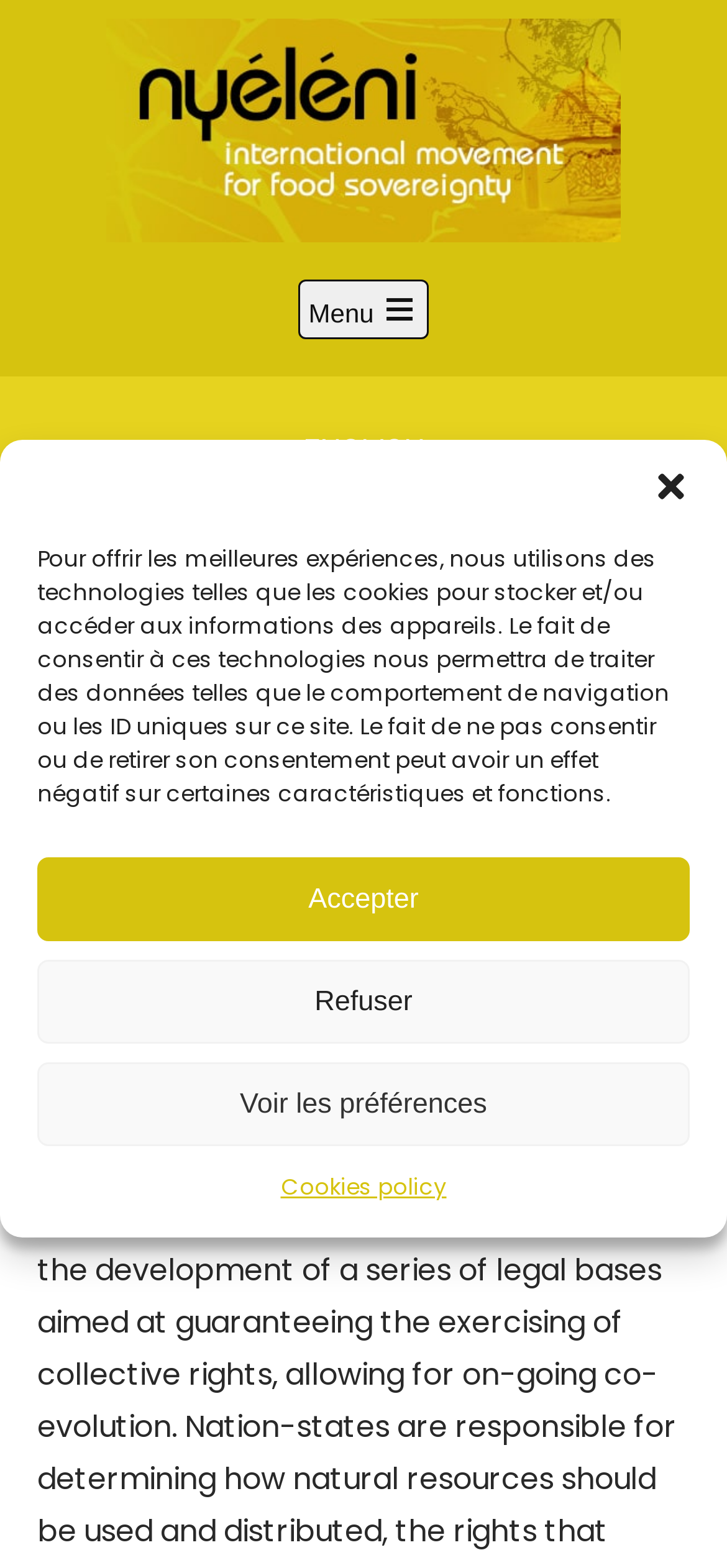Locate the bounding box coordinates of the area that needs to be clicked to fulfill the following instruction: "Go to Newsletter no 03 - Farmers' seeds". The coordinates should be in the format of four float numbers between 0 and 1, namely [left, top, right, bottom].

[0.051, 0.517, 0.897, 0.573]